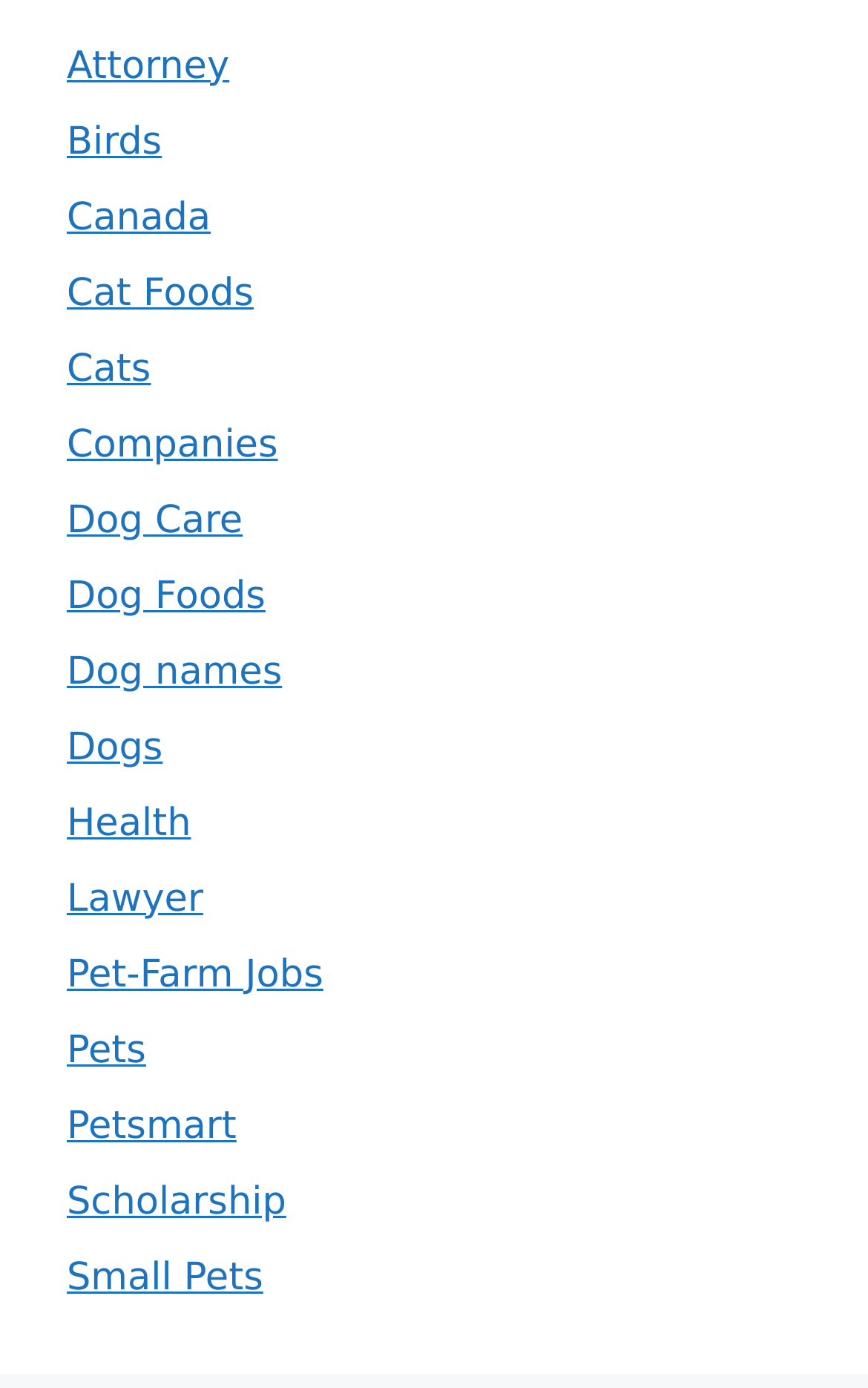Are there any links related to law?
Refer to the image and respond with a one-word or short-phrase answer.

Yes